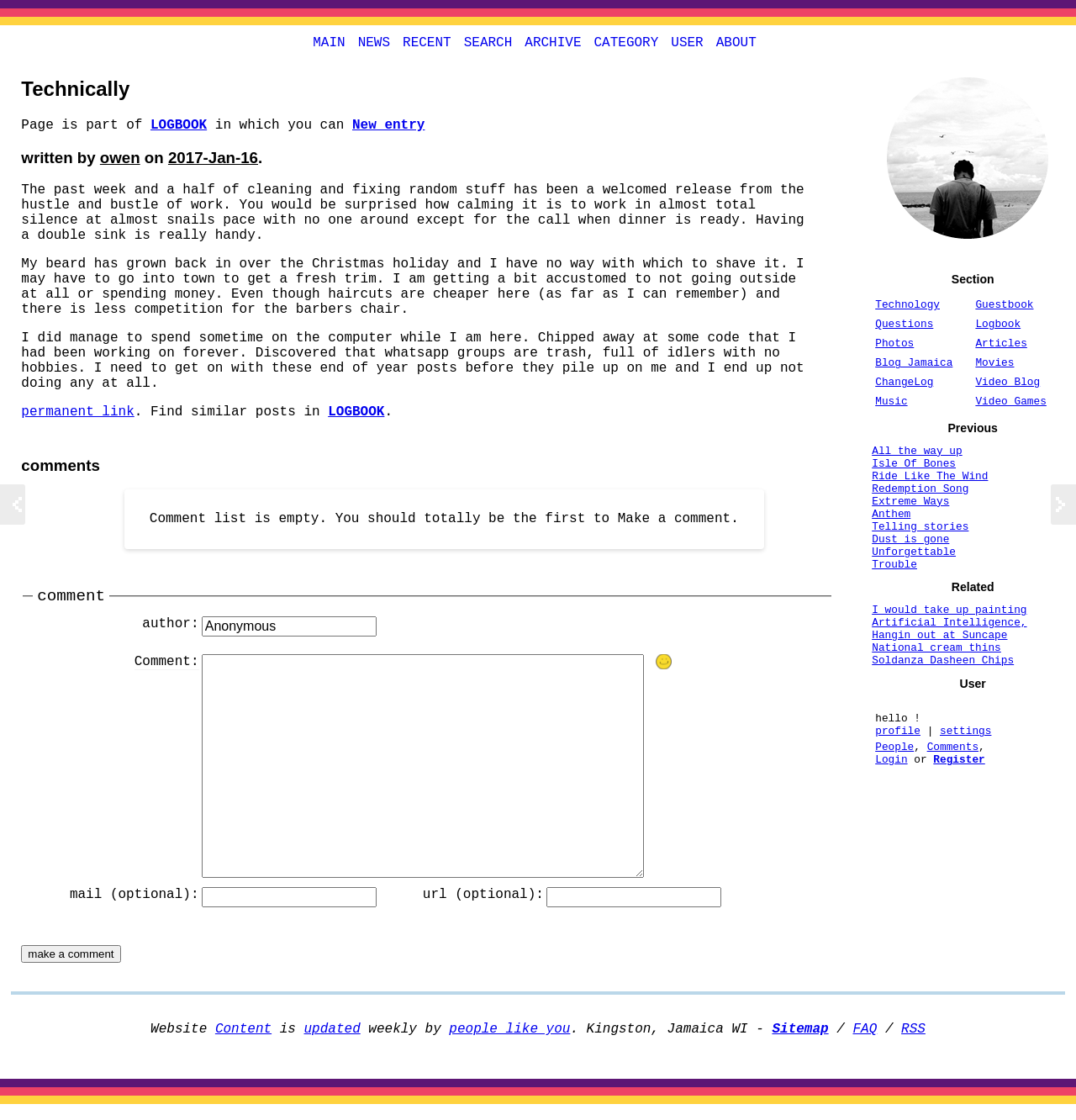Locate the bounding box of the user interface element based on this description: "I would take up painting".

[0.81, 0.54, 0.955, 0.551]